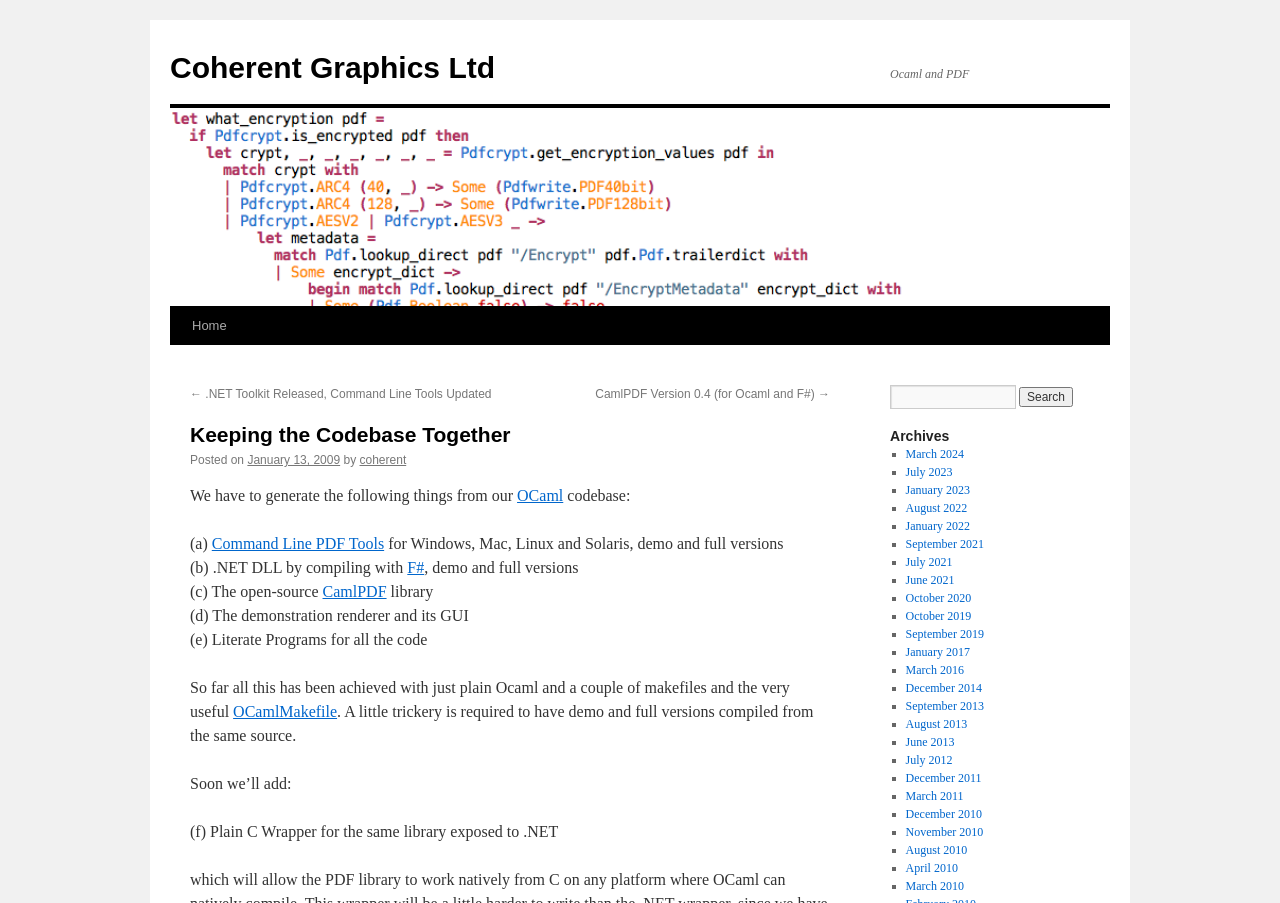Determine the bounding box coordinates for the element that should be clicked to follow this instruction: "Search for something". The coordinates should be given as four float numbers between 0 and 1, in the format [left, top, right, bottom].

None